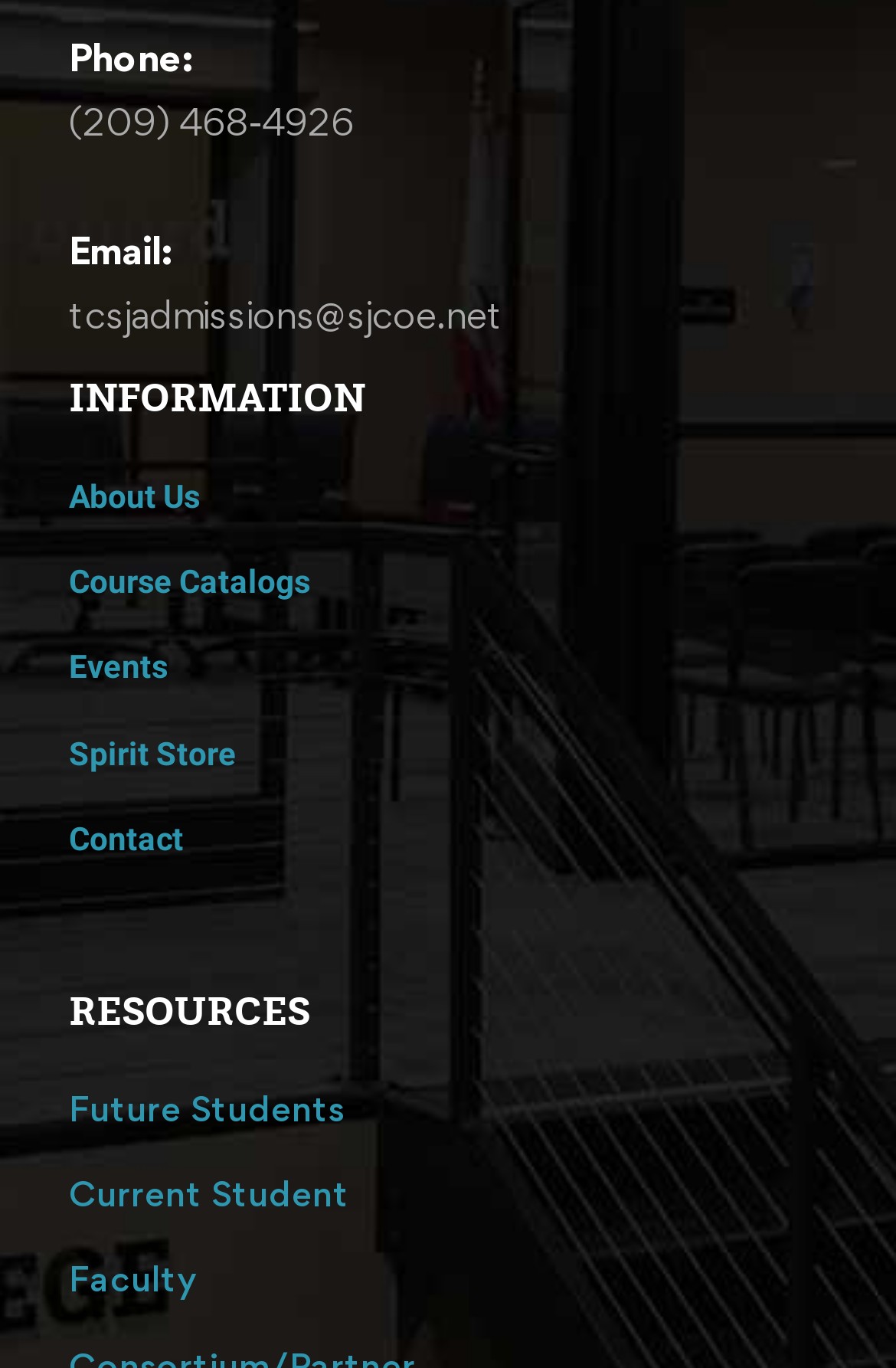Determine the bounding box coordinates for the region that must be clicked to execute the following instruction: "Explore course catalogs".

[0.077, 0.404, 0.346, 0.448]